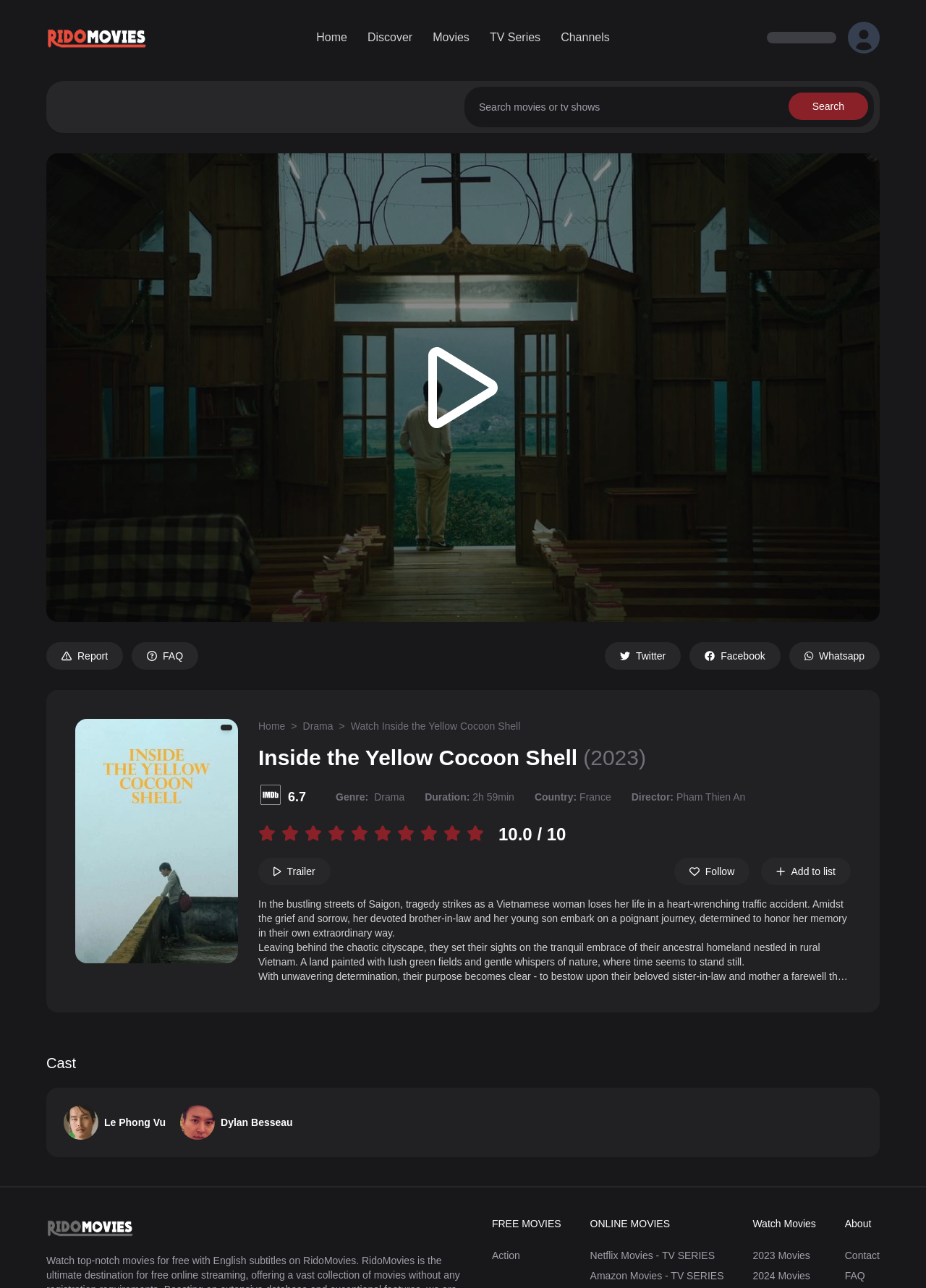What is the duration of the movie?
Please respond to the question with a detailed and thorough explanation.

I found the duration of the movie by looking at the text 'Duration:' and its corresponding text '2h 59min' which is located below the movie title, indicating that the movie lasts for 2 hours and 59 minutes.